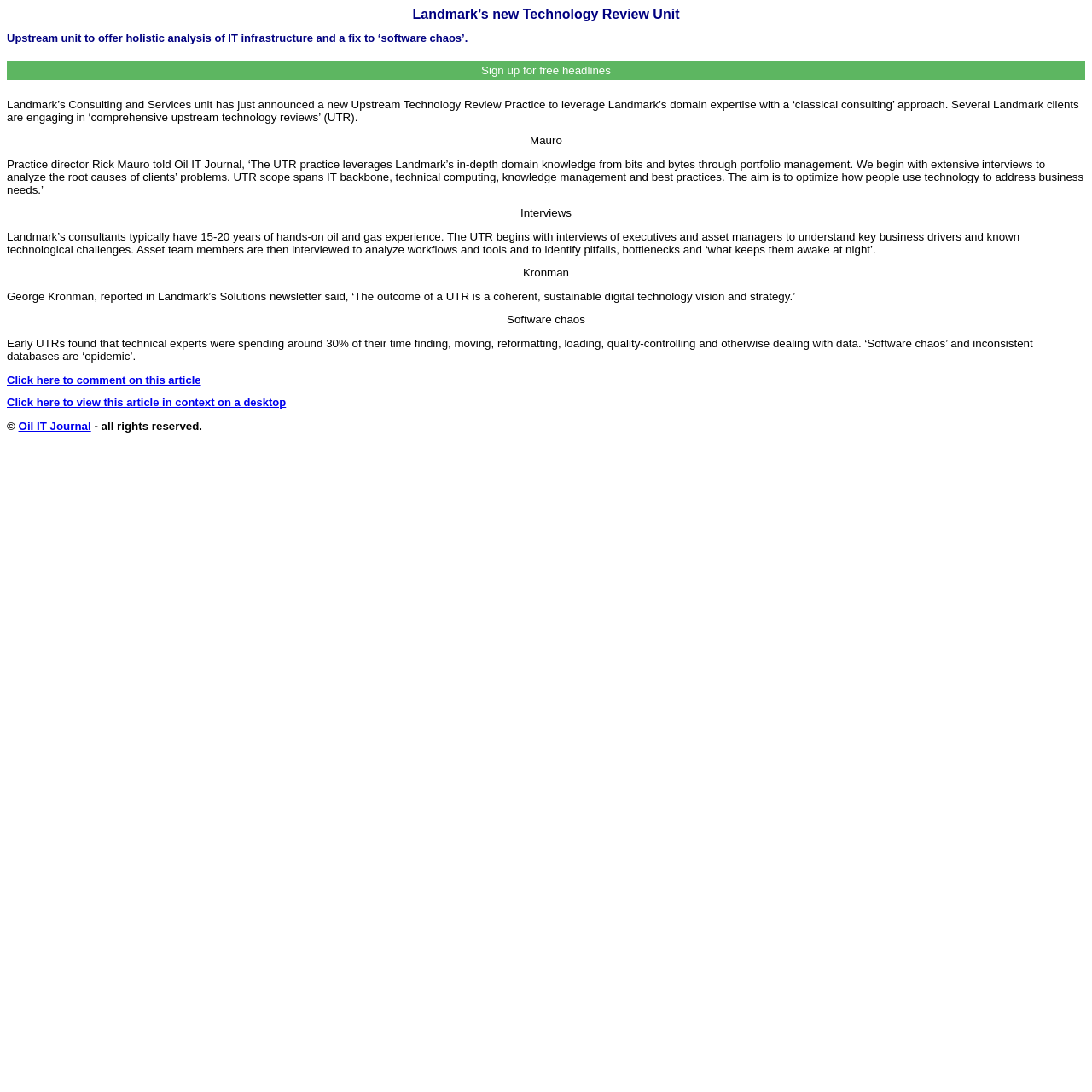Identify the bounding box for the UI element that is described as follows: "Oil IT Journal".

[0.017, 0.385, 0.083, 0.396]